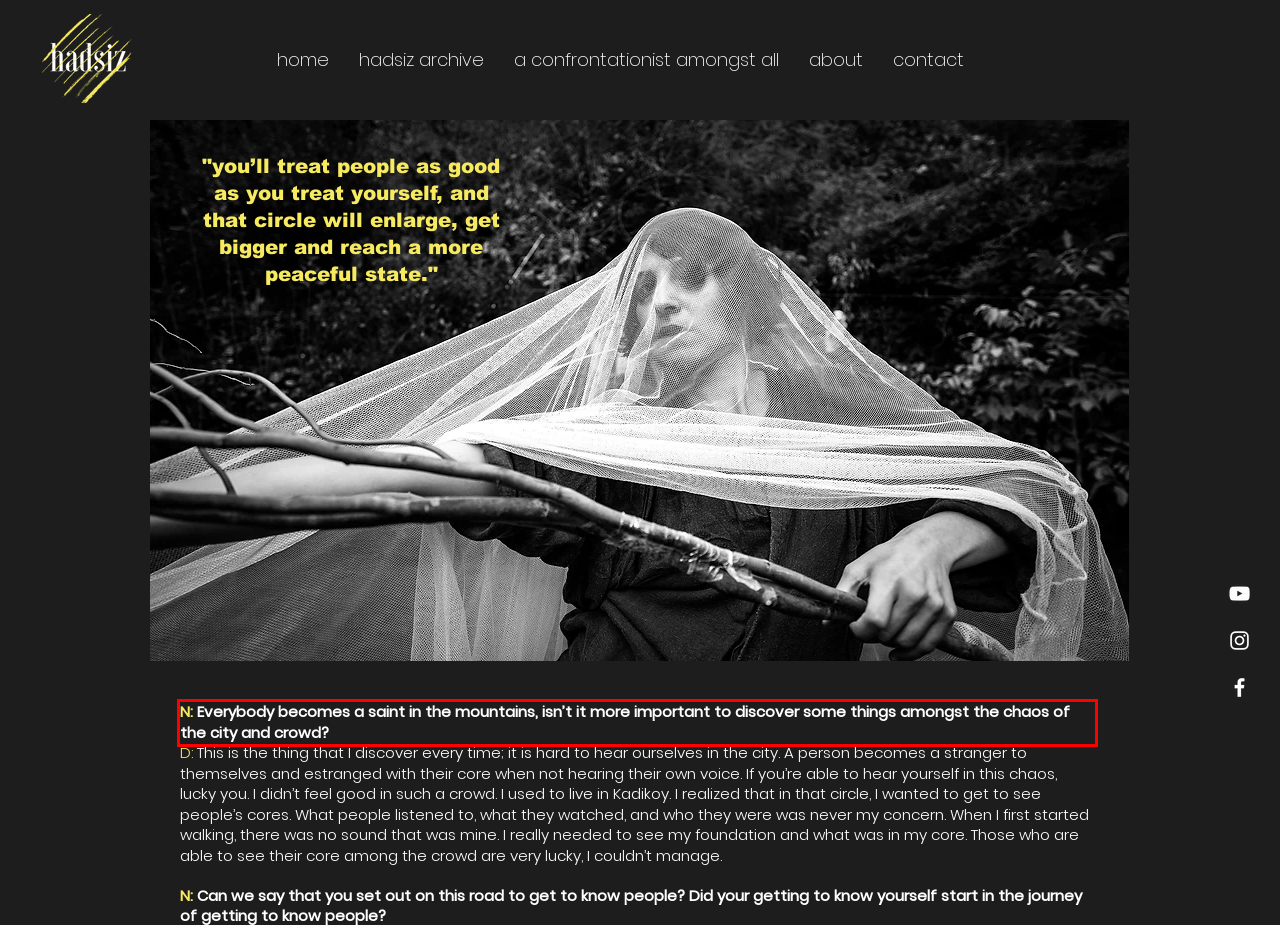Analyze the webpage screenshot and use OCR to recognize the text content in the red bounding box.

N: Everybody becomes a saint in the mountains, isn’t it more important to discover some things amongst the chaos of the city and crowd?